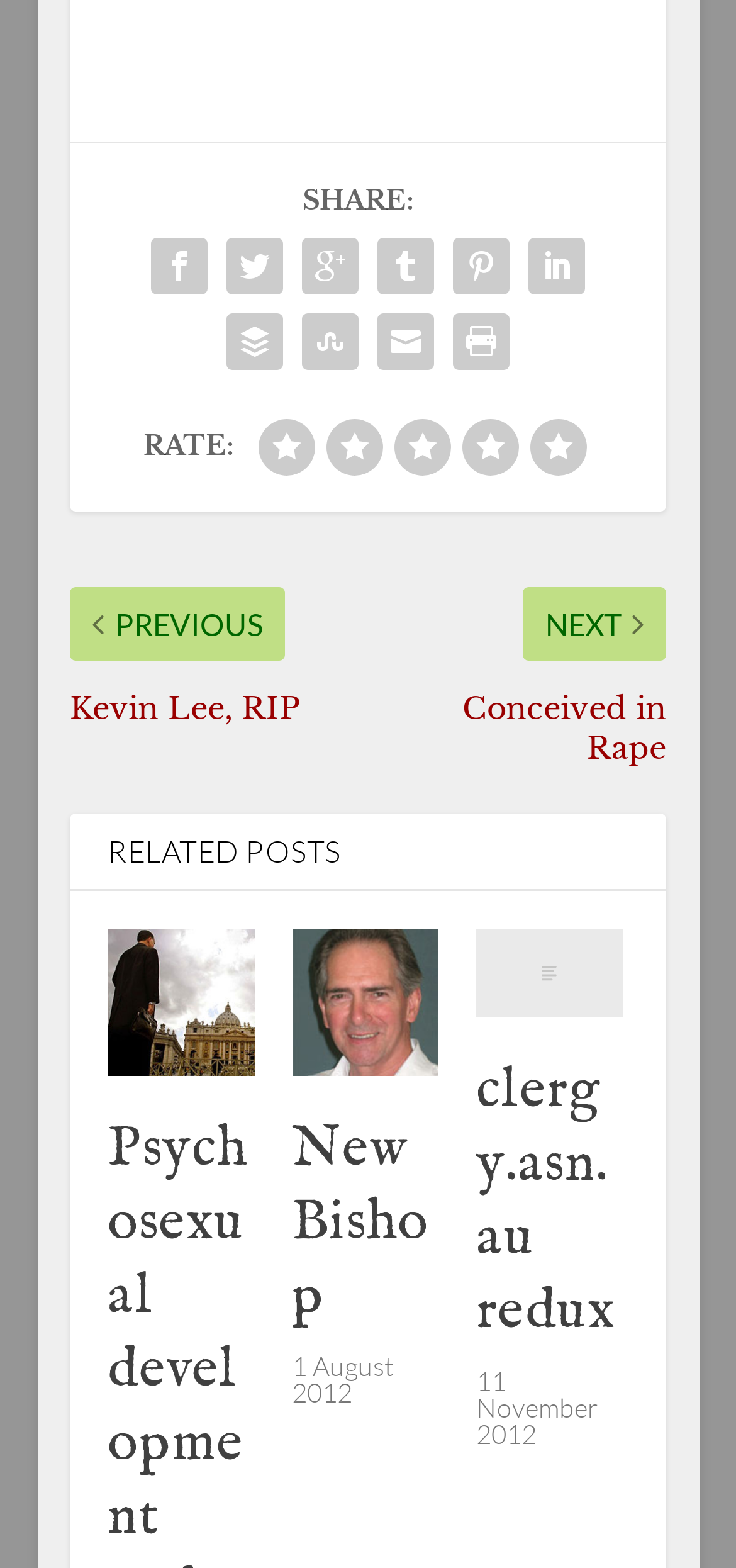Use a single word or phrase to answer the question: 
How many rating options are available?

5